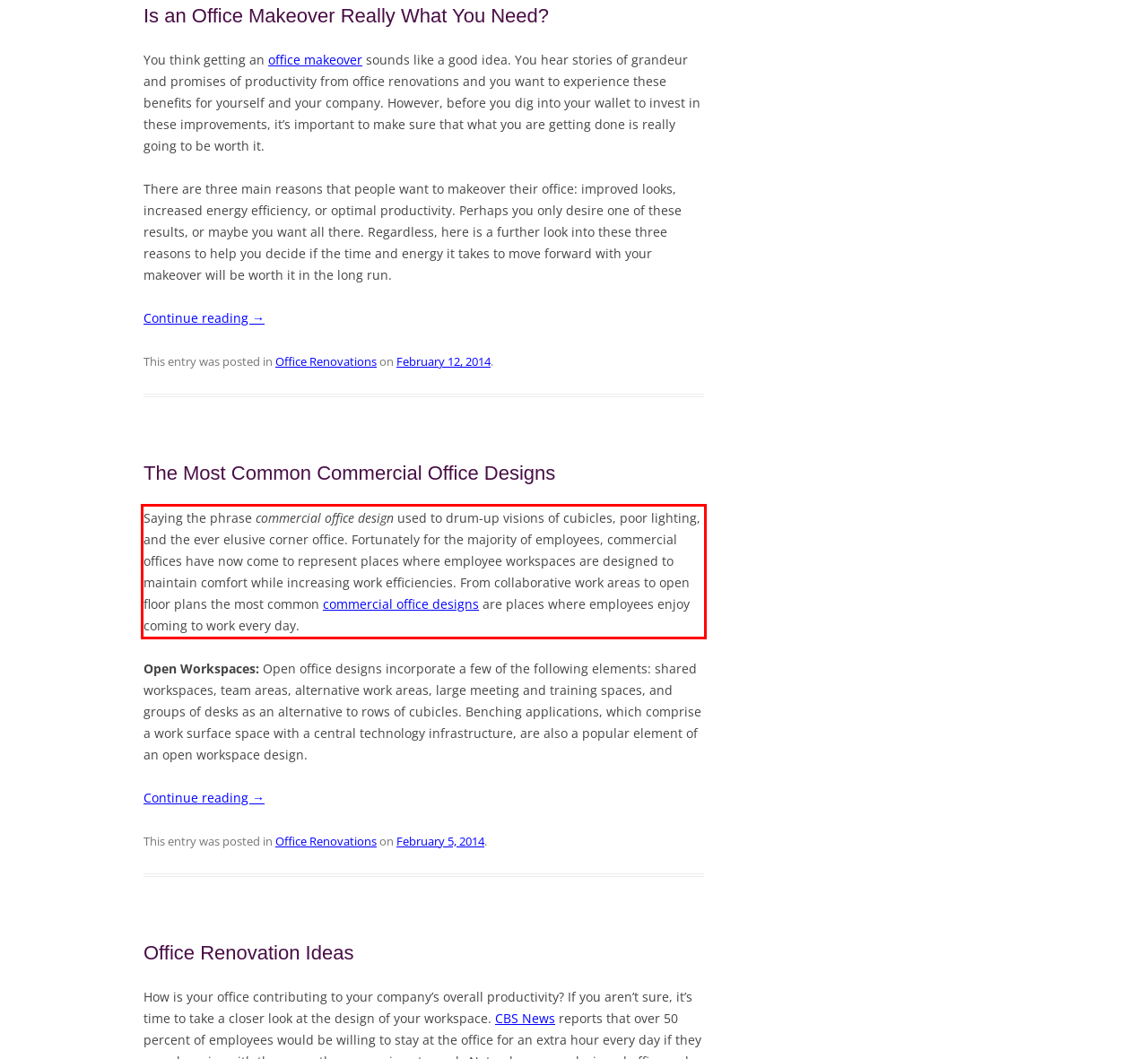Identify the text inside the red bounding box on the provided webpage screenshot by performing OCR.

Saying the phrase commercial office design used to drum-up visions of cubicles, poor lighting, and the ever elusive corner office. Fortunately for the majority of employees, commercial offices have now come to represent places where employee workspaces are designed to maintain comfort while increasing work efficiencies. From collaborative work areas to open floor plans the most common commercial office designs are places where employees enjoy coming to work every day.